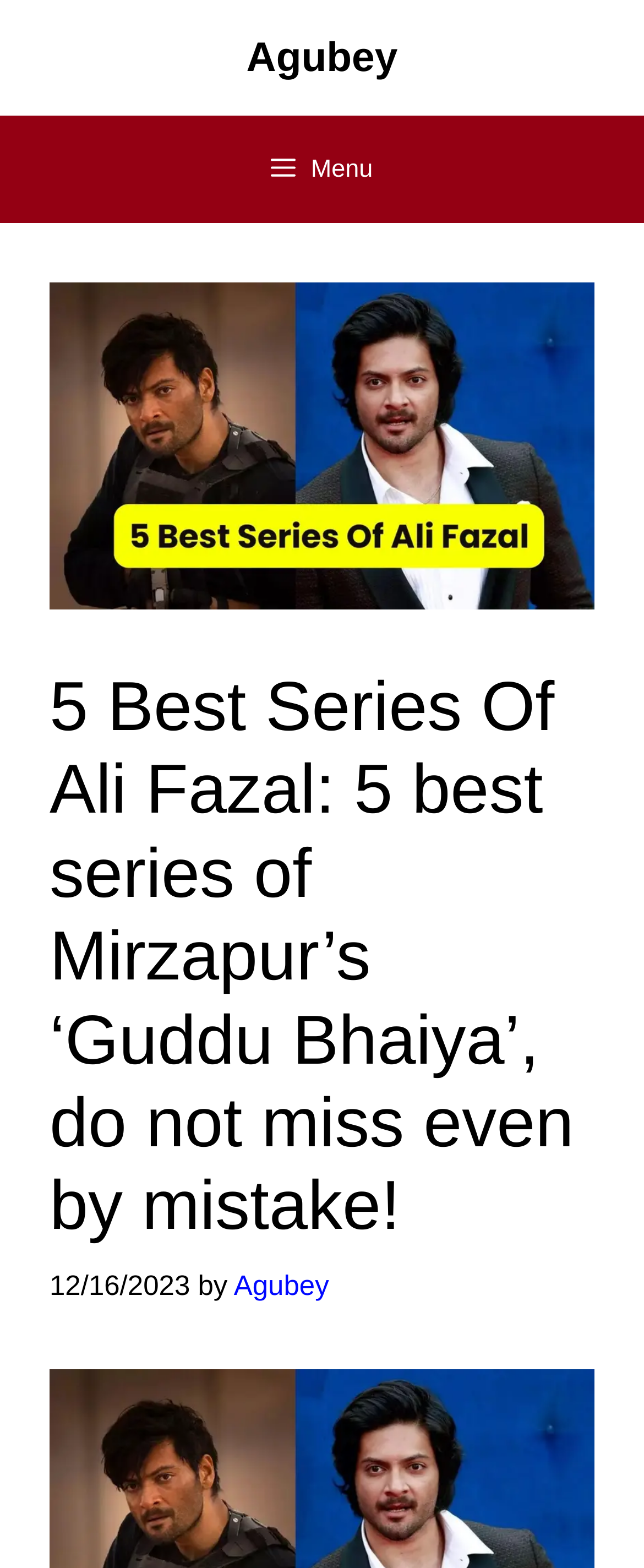Extract the main headline from the webpage and generate its text.

5 Best Series Of Ali Fazal: 5 best series of Mirzapur’s ‘Guddu Bhaiya’, do not miss even by mistake!